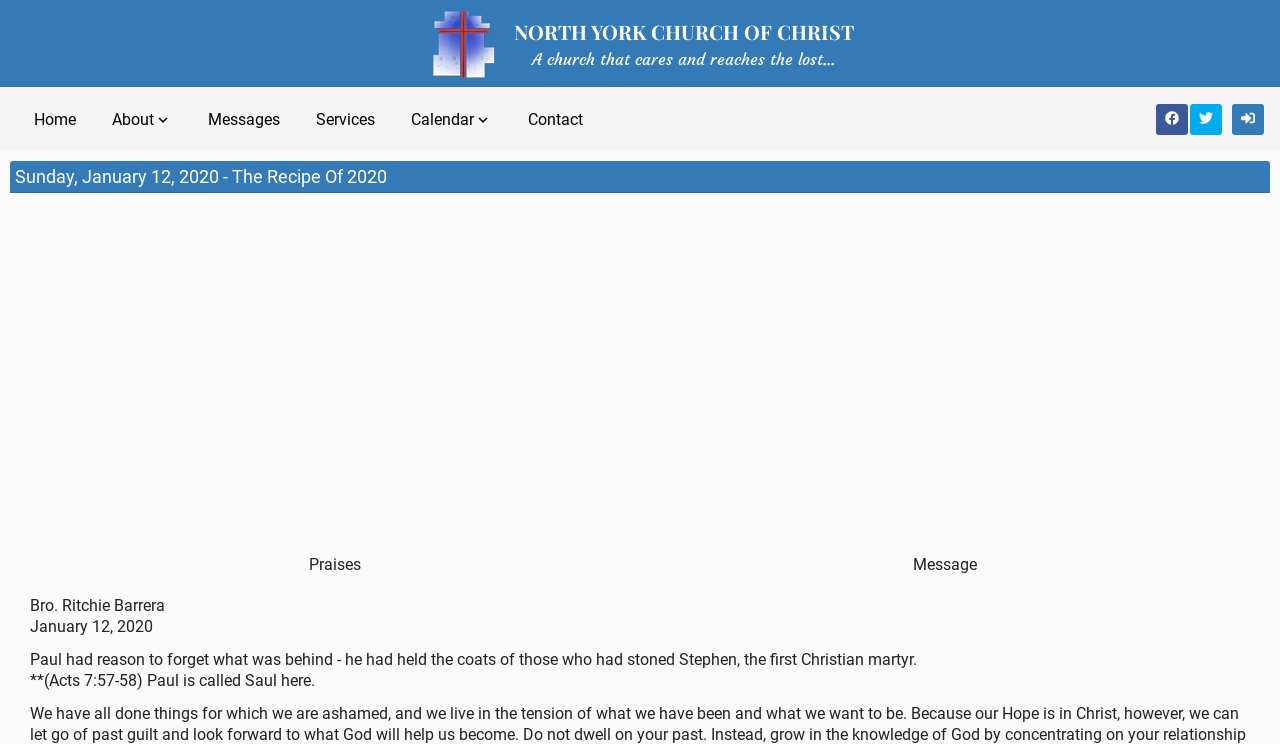Please provide the bounding box coordinates for the element that needs to be clicked to perform the instruction: "Click the Website Logo". The coordinates must consist of four float numbers between 0 and 1, formatted as [left, top, right, bottom].

[0.004, 0.007, 0.996, 0.11]